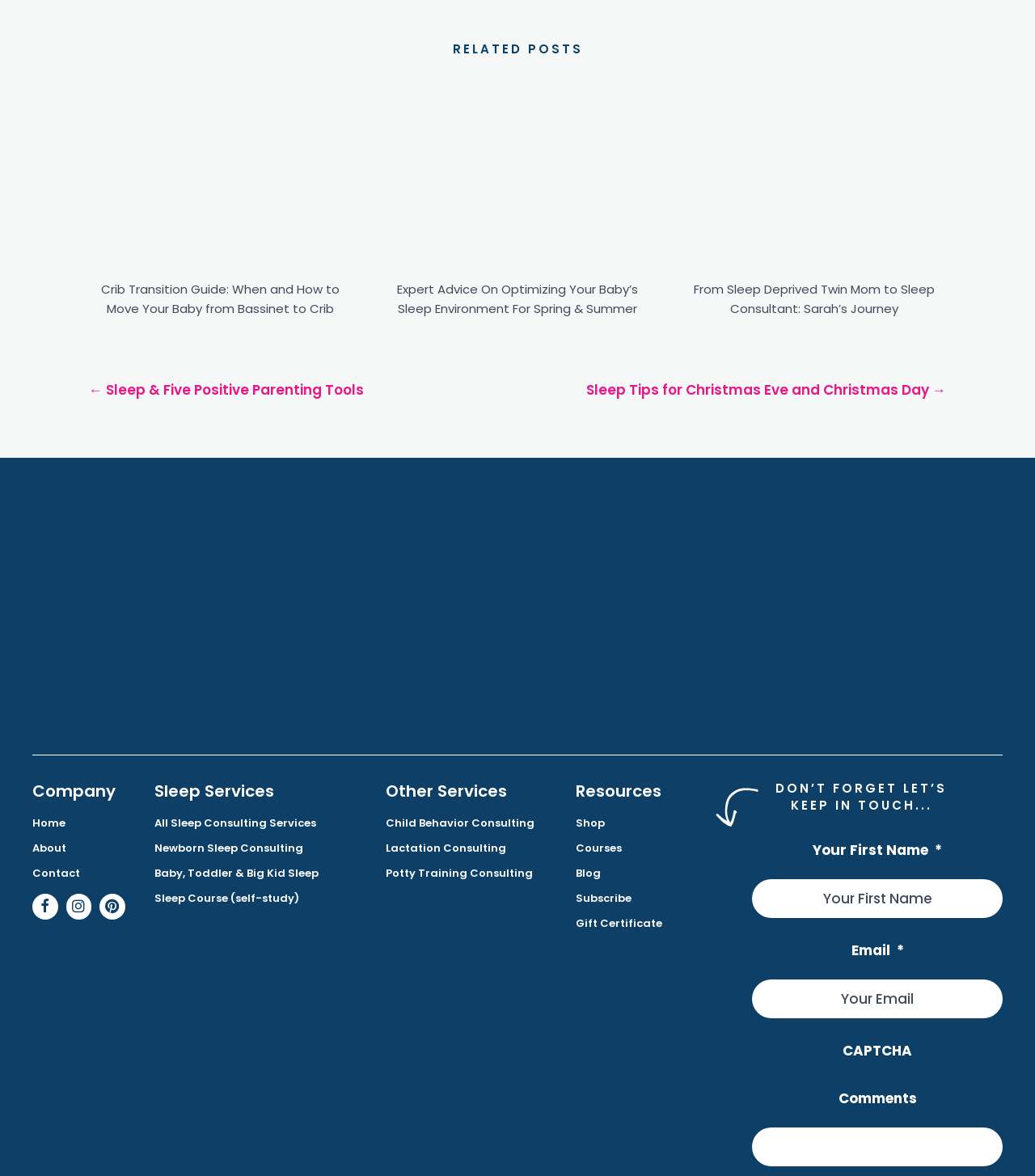Find the bounding box coordinates of the element I should click to carry out the following instruction: "Call (770) 964-1431".

None